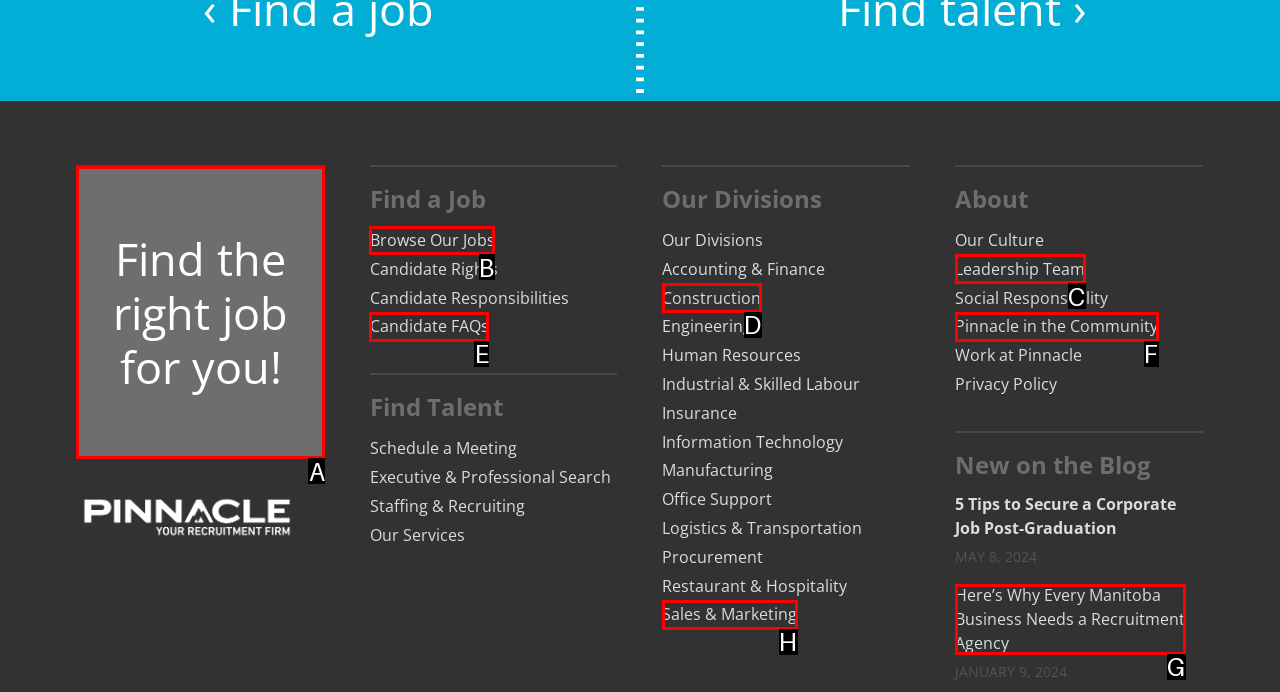Which HTML element should be clicked to complete the following task: Browse Our Jobs?
Answer with the letter corresponding to the correct choice.

B